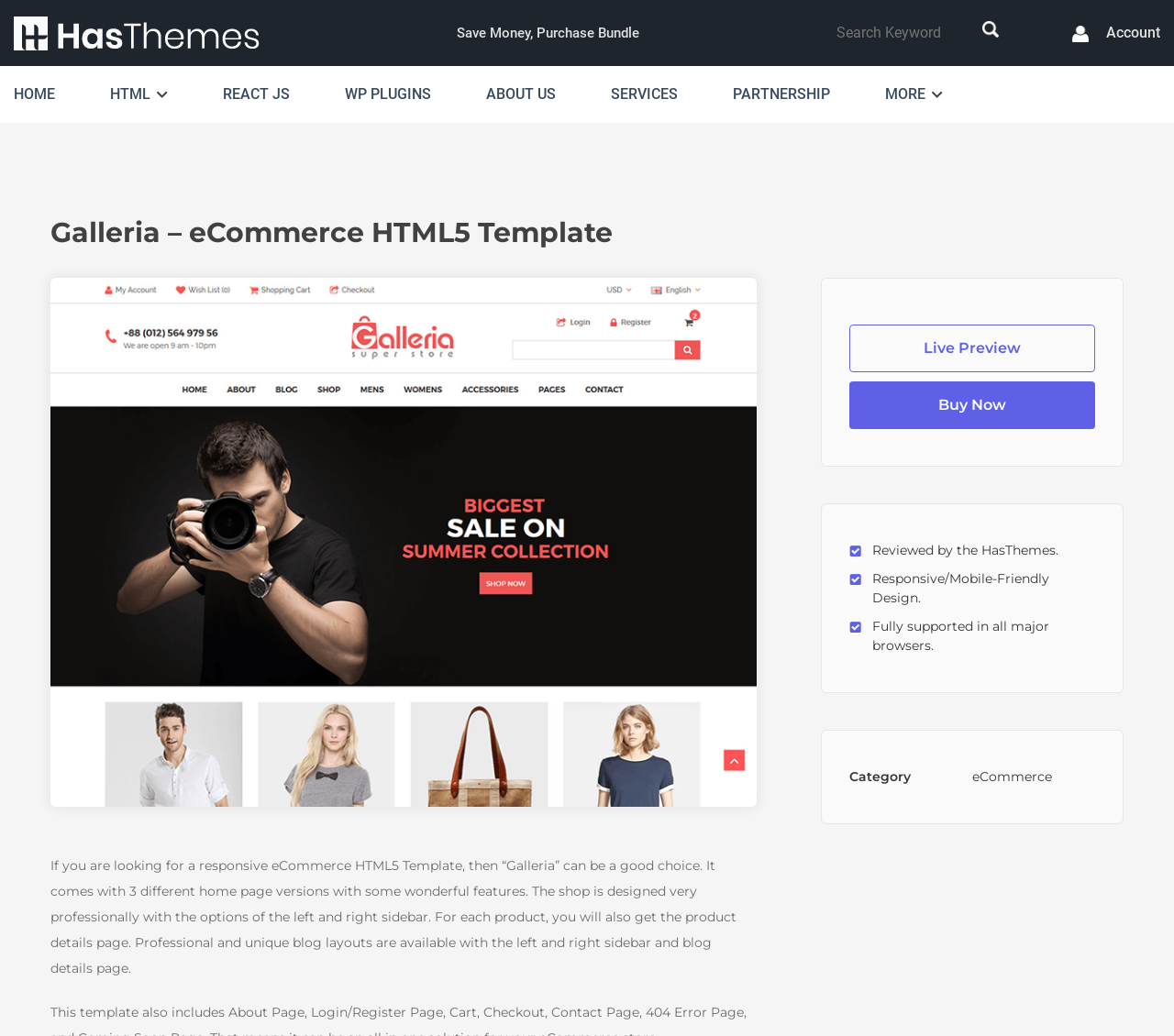How many sidebar options are available for the shop?
Based on the image content, provide your answer in one word or a short phrase.

2